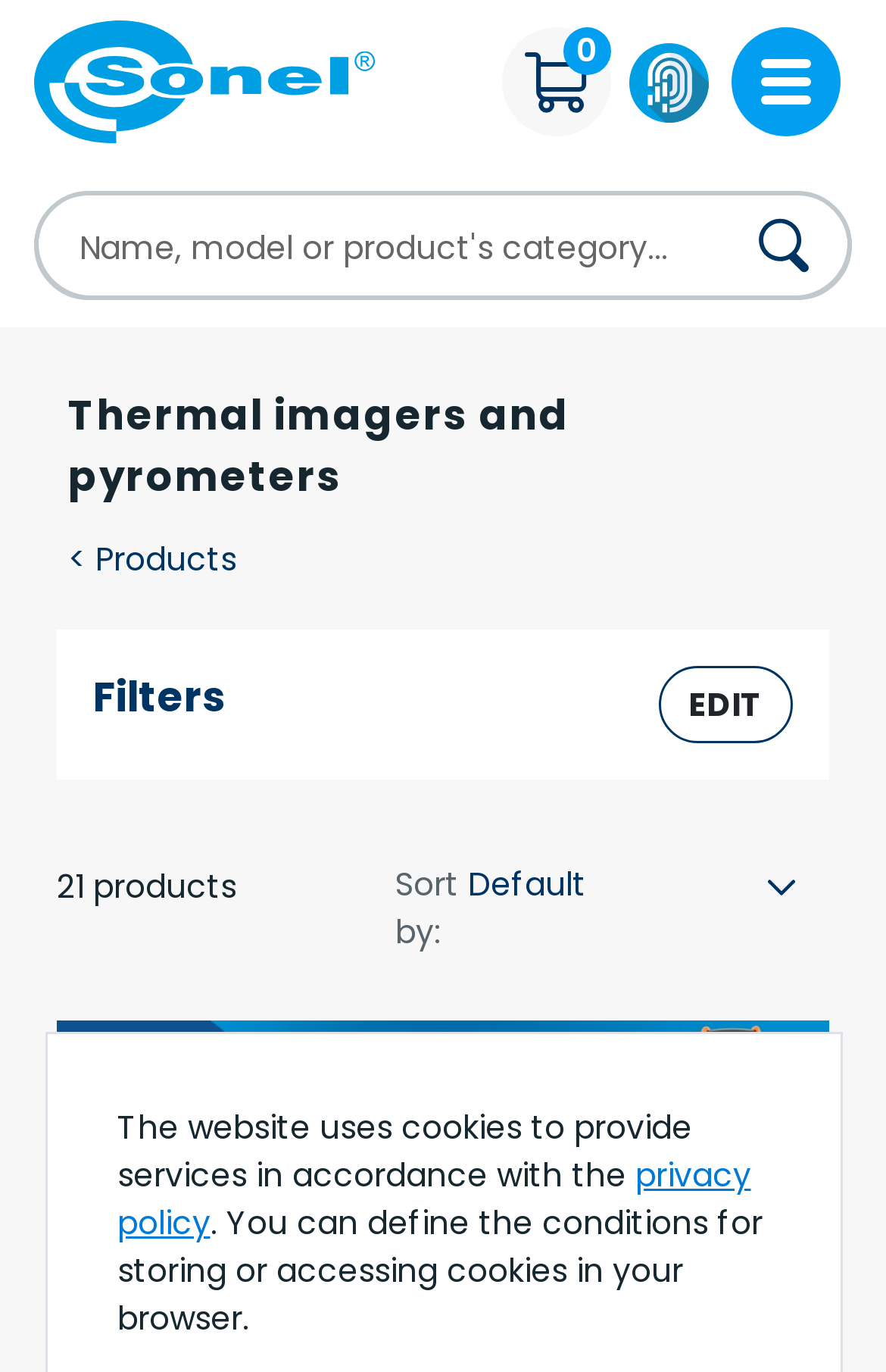Extract the bounding box coordinates for the UI element described as: "Edit".

[0.744, 0.485, 0.895, 0.542]